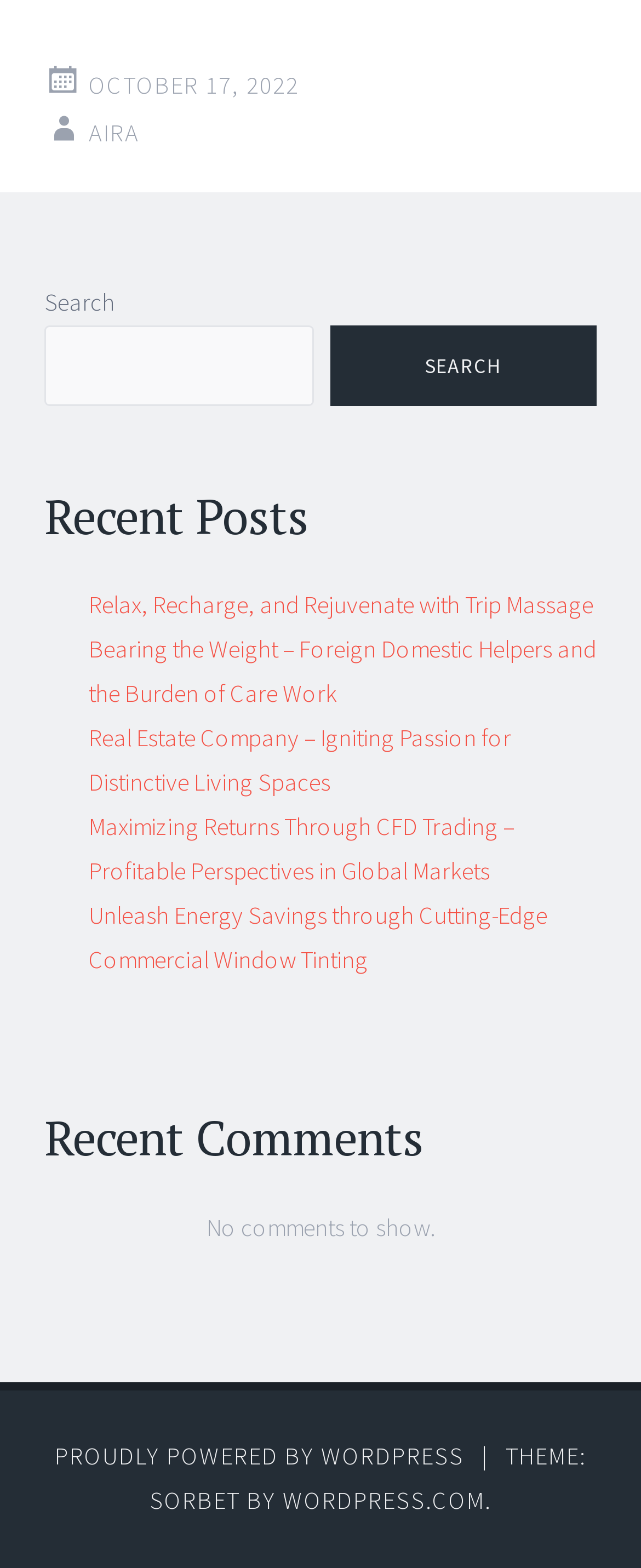Give a concise answer of one word or phrase to the question: 
What is the theme of the website?

SORBET